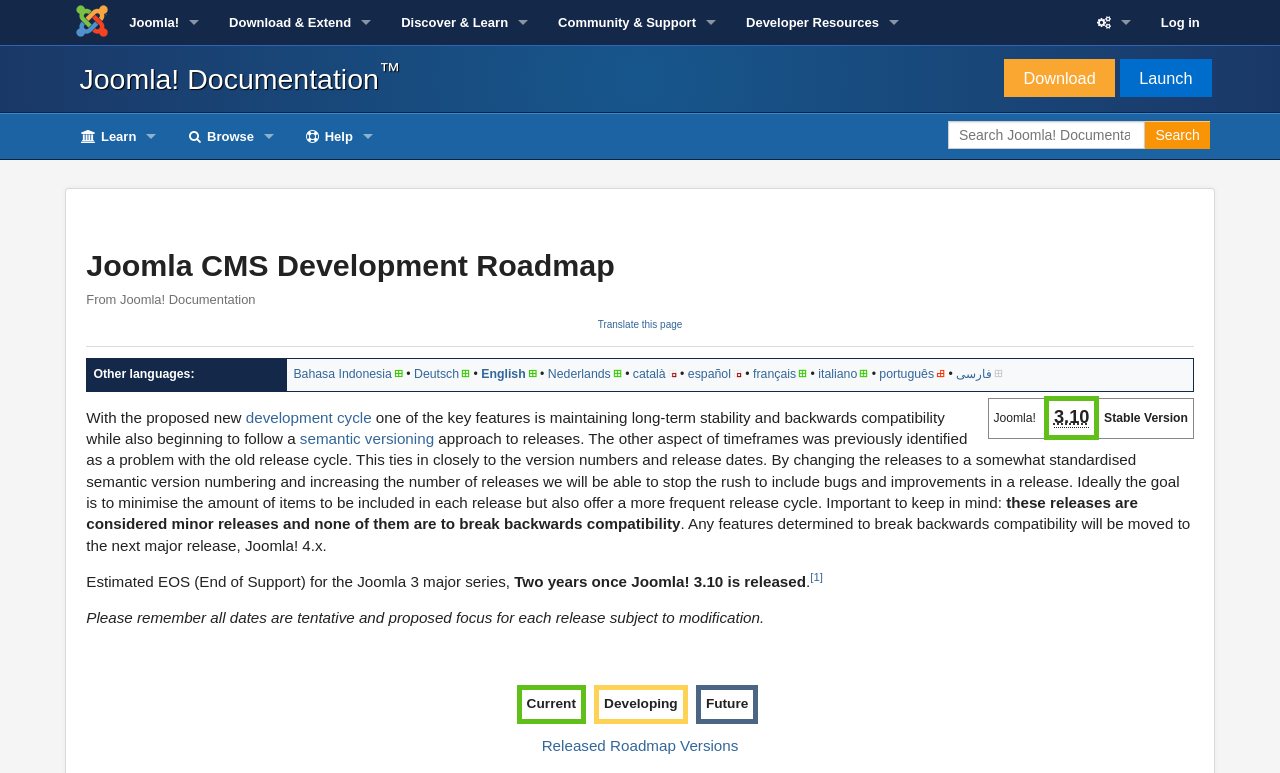From the image, can you give a detailed response to the question below:
What happens to features that break backwards compatibility?

The text states that 'Any features determined to break backwards compatibility will be moved to the next major release, Joomla! 4.x'.